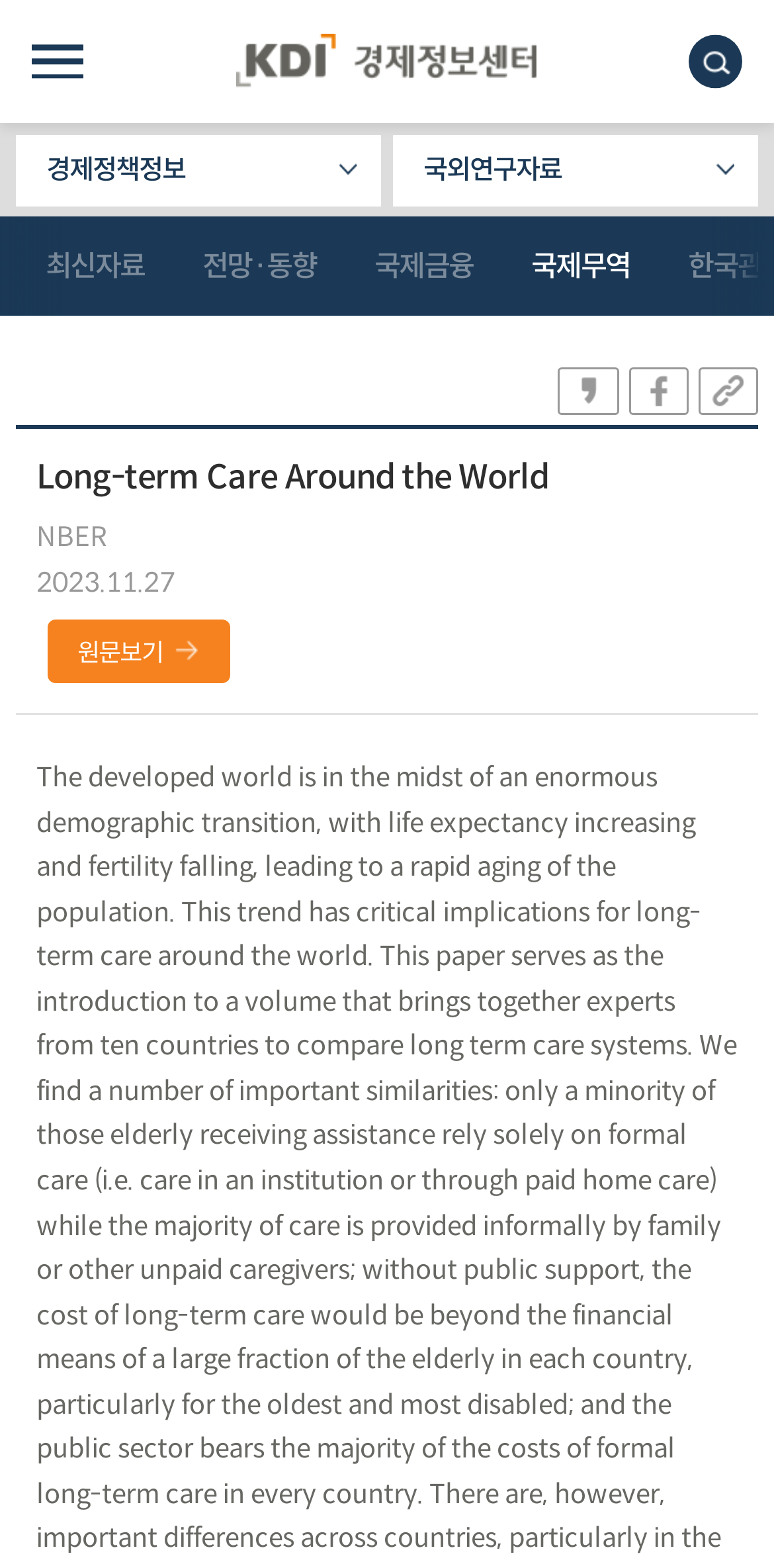What is the organization that published the research?
Refer to the screenshot and answer in one word or phrase.

NBER